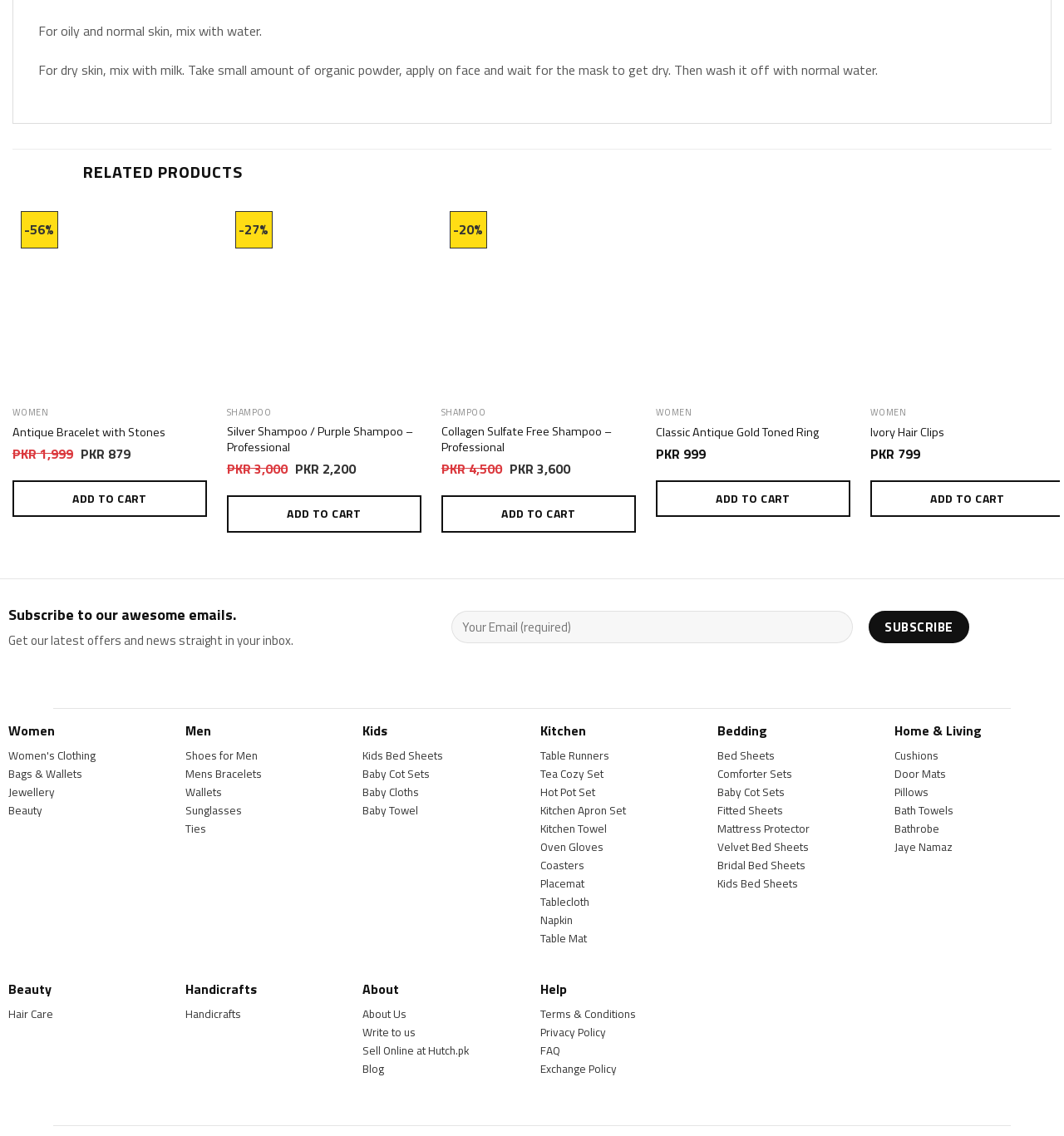Please specify the bounding box coordinates of the clickable region to carry out the following instruction: "Add to wishlist 'Antique Bracelet with Stones'". The coordinates should be four float numbers between 0 and 1, in the format [left, top, right, bottom].

[0.163, 0.186, 0.187, 0.209]